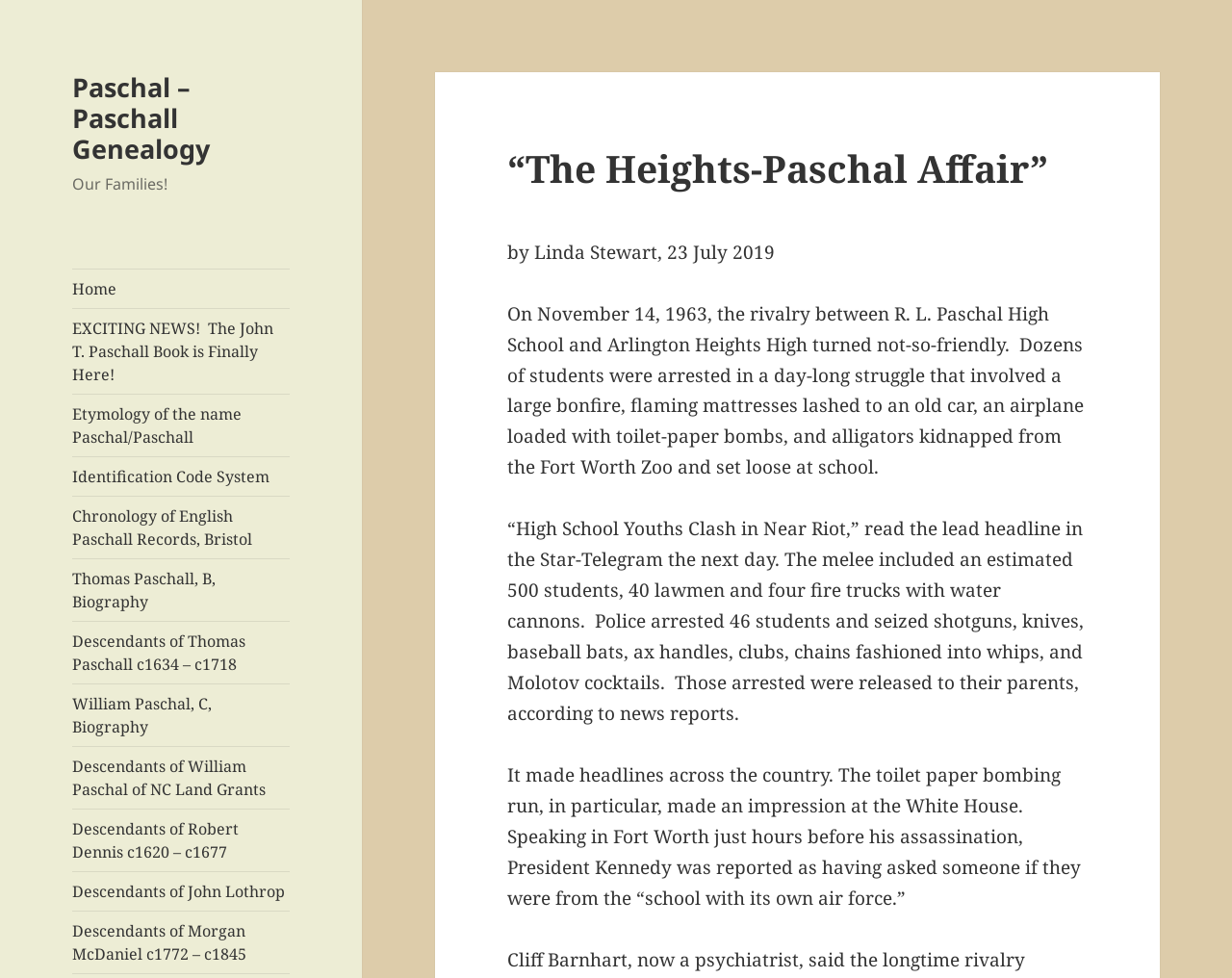Respond to the question below with a single word or phrase:
What was kidnapped from the Fort Worth Zoo?

Alligators